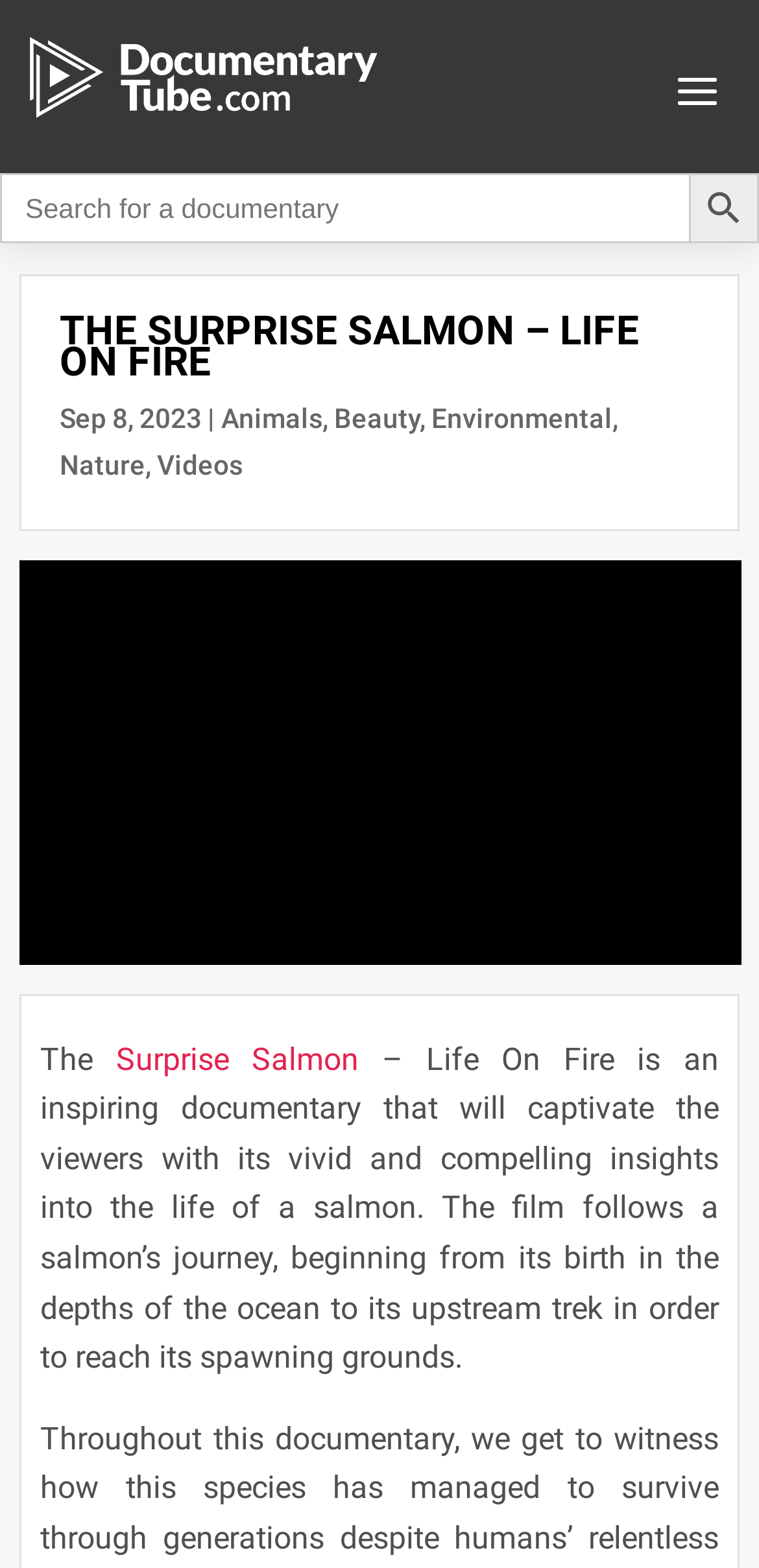Please respond in a single word or phrase: 
What is the category of the documentary?

Animals, Beauty, Environmental, Nature